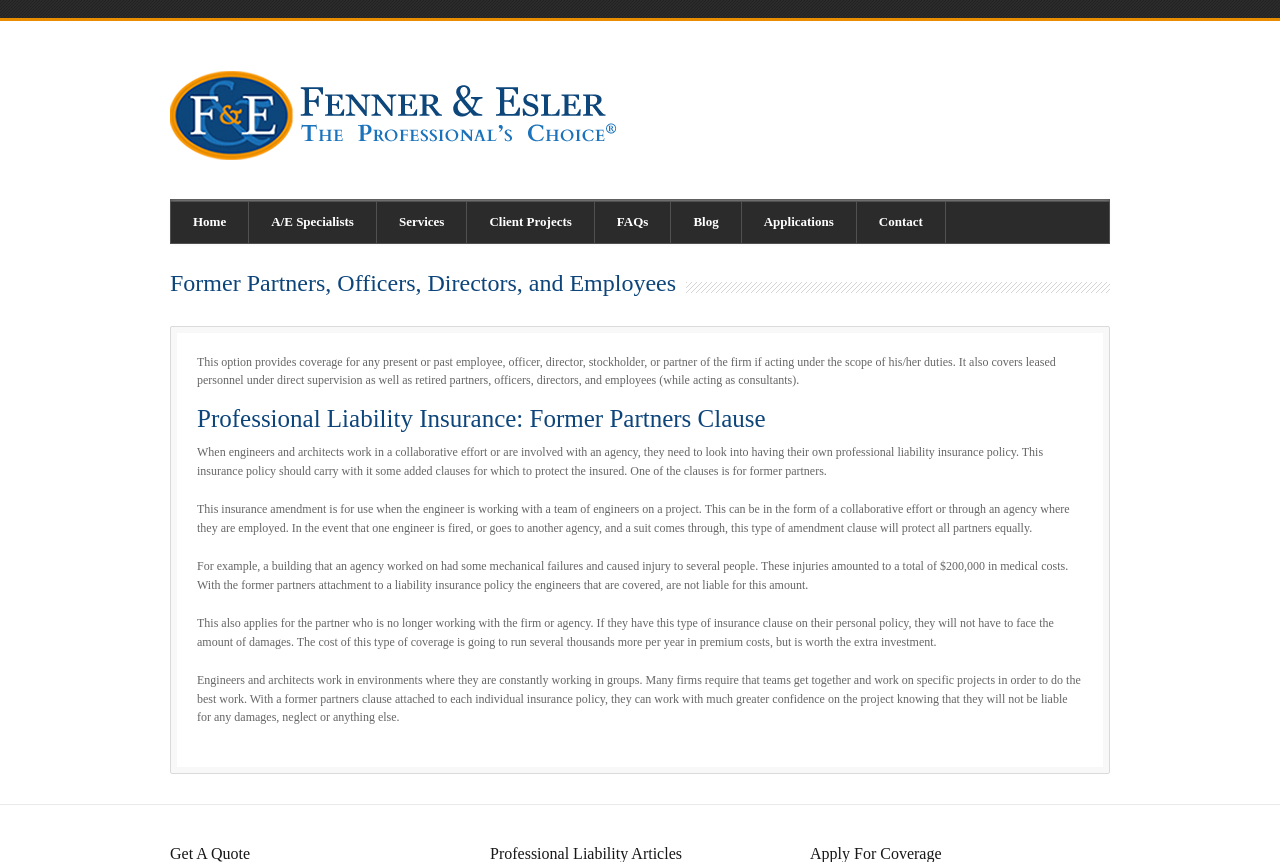Use one word or a short phrase to answer the question provided: 
What are the main navigation links?

Home, A/E Specialists, etc.